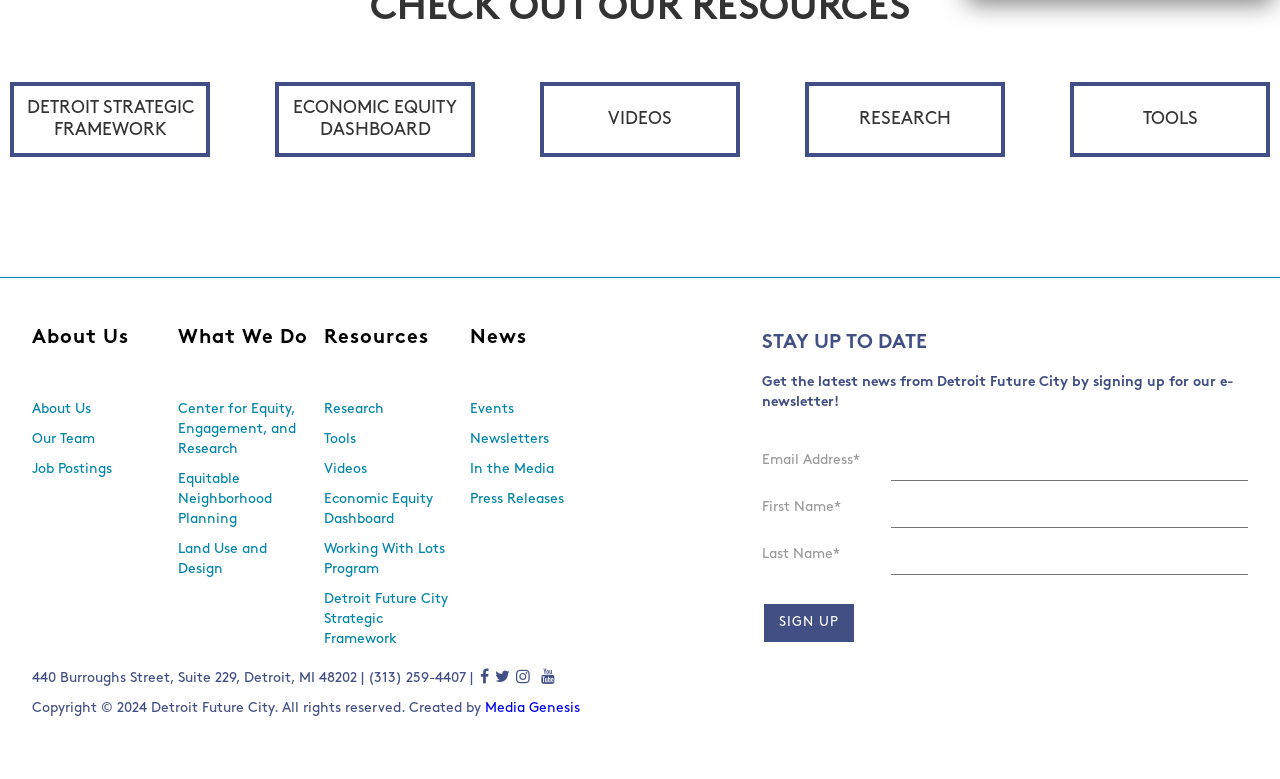Locate the bounding box coordinates of the clickable part needed for the task: "Click on the 'About Us' link".

[0.025, 0.421, 0.101, 0.447]